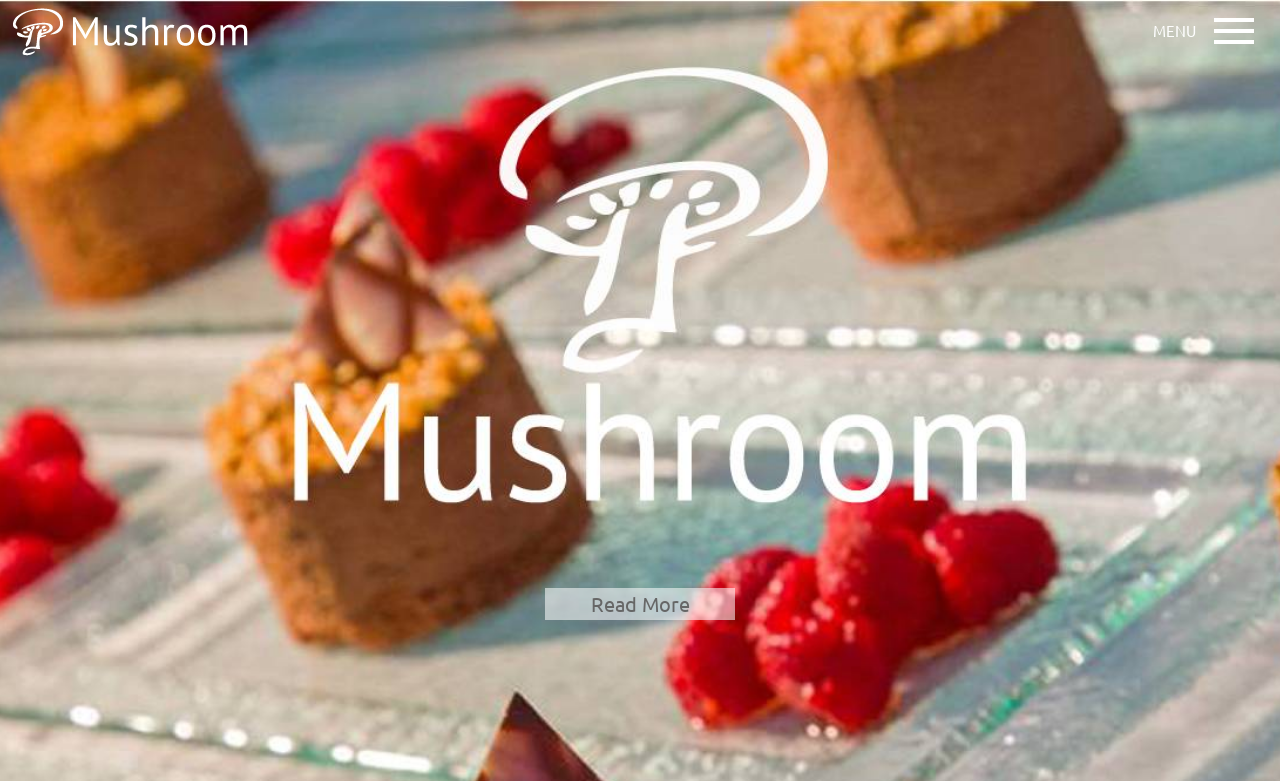Based on the element description "menu", predict the bounding box coordinates of the UI element.

[0.94, 0.01, 0.988, 0.069]